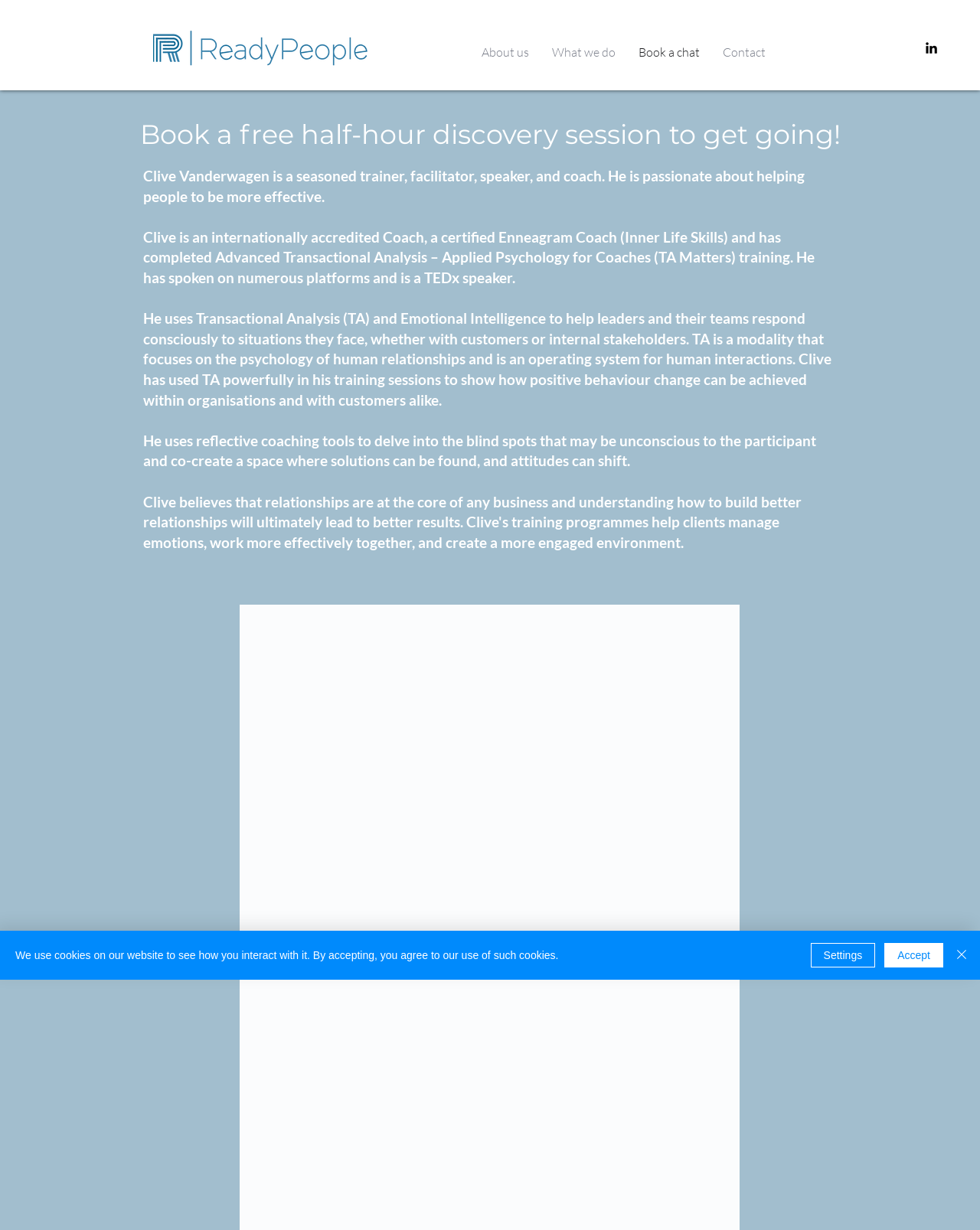What is the profession of Clive Vanderwagen?
Answer briefly with a single word or phrase based on the image.

Trainer, facilitator, speaker, and coach